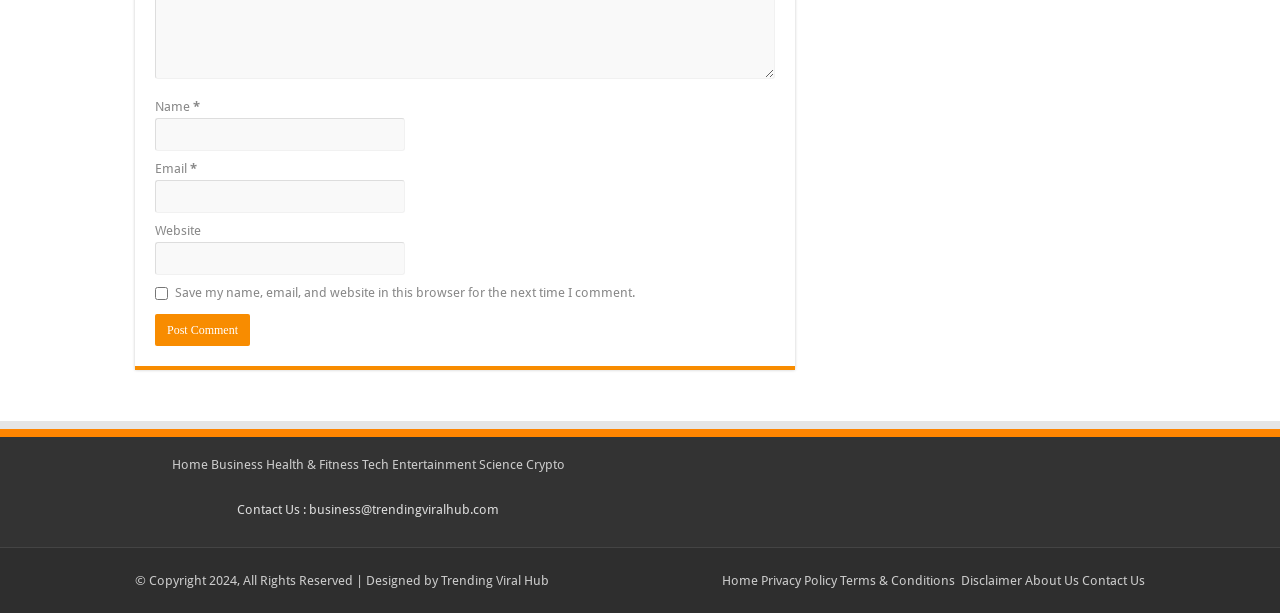What is the copyright year?
Look at the webpage screenshot and answer the question with a detailed explanation.

The copyright information is provided at the bottom of the webpage, stating '© Copyright 2024, All Rights Reserved'.